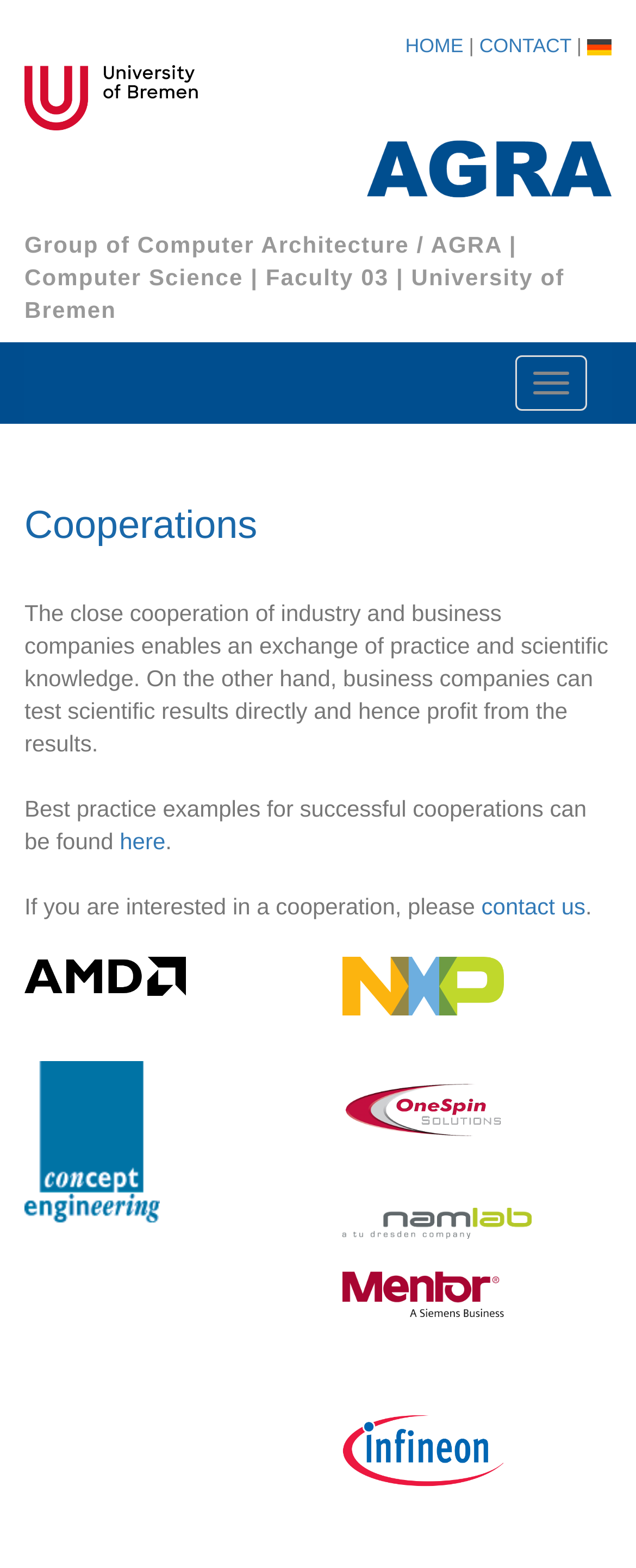Provide the bounding box coordinates of the HTML element this sentence describes: "parent_node: HOME | CONTACT |". The bounding box coordinates consist of four float numbers between 0 and 1, i.e., [left, top, right, bottom].

[0.923, 0.022, 0.962, 0.036]